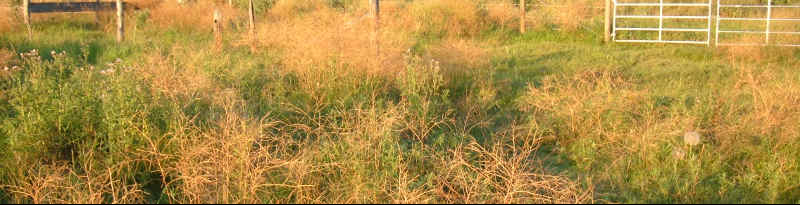Provide a rich and detailed narrative of the image.

The image depicts a pasture that appears to be in a state of recovery, showcasing a mix of green grass interspersed with patches of brown and dried grass. This landscape suggests a transformation, potentially due to improved agricultural practices such as better fencing, crop rotation, and consistent maintenance like mowing and drainage repair. The presence of some wildflowers or other vegetation hints at the rich biodiversity that can thrive if managed properly. In the background, a weathered fence and a gate frame the scene, indicating the area’s agricultural use and the potential for future growth and productivity in these pastures that had previously suffered from neglect.